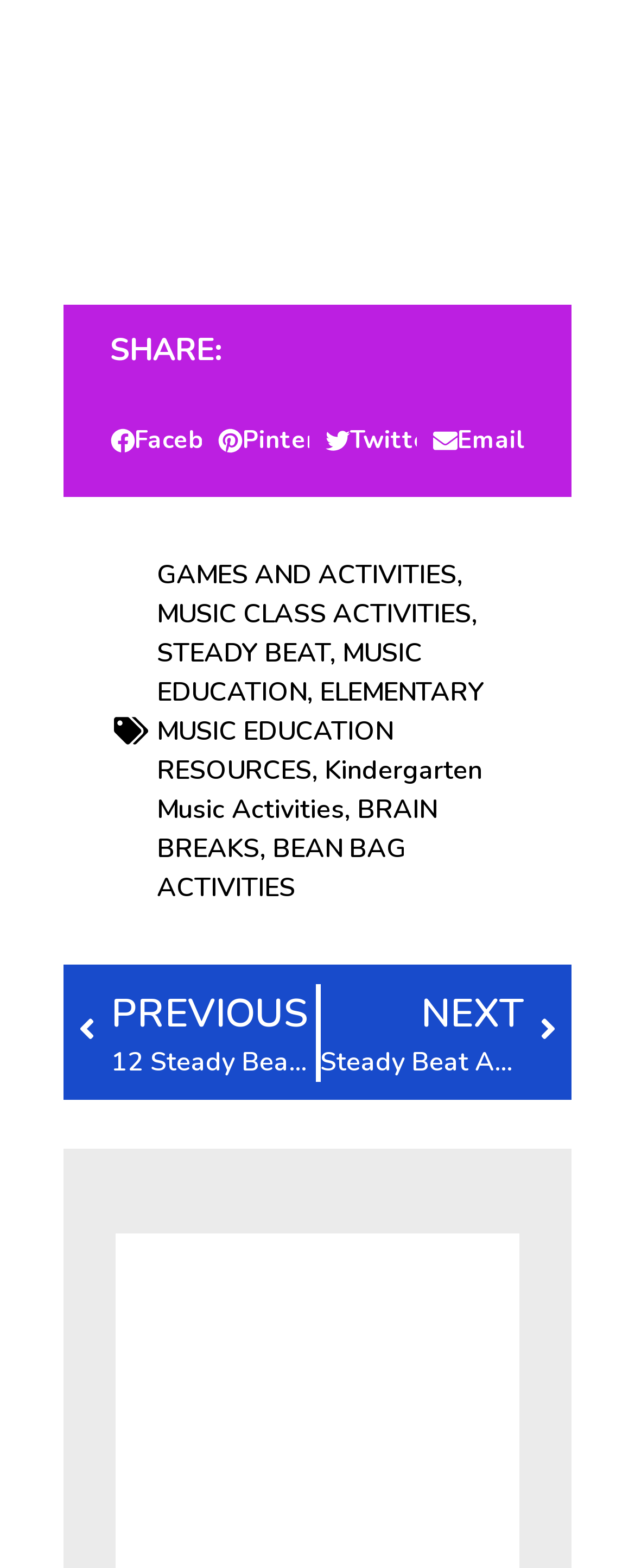How many social media platforms can you share this webpage on?
Please provide a single word or phrase based on the screenshot.

4